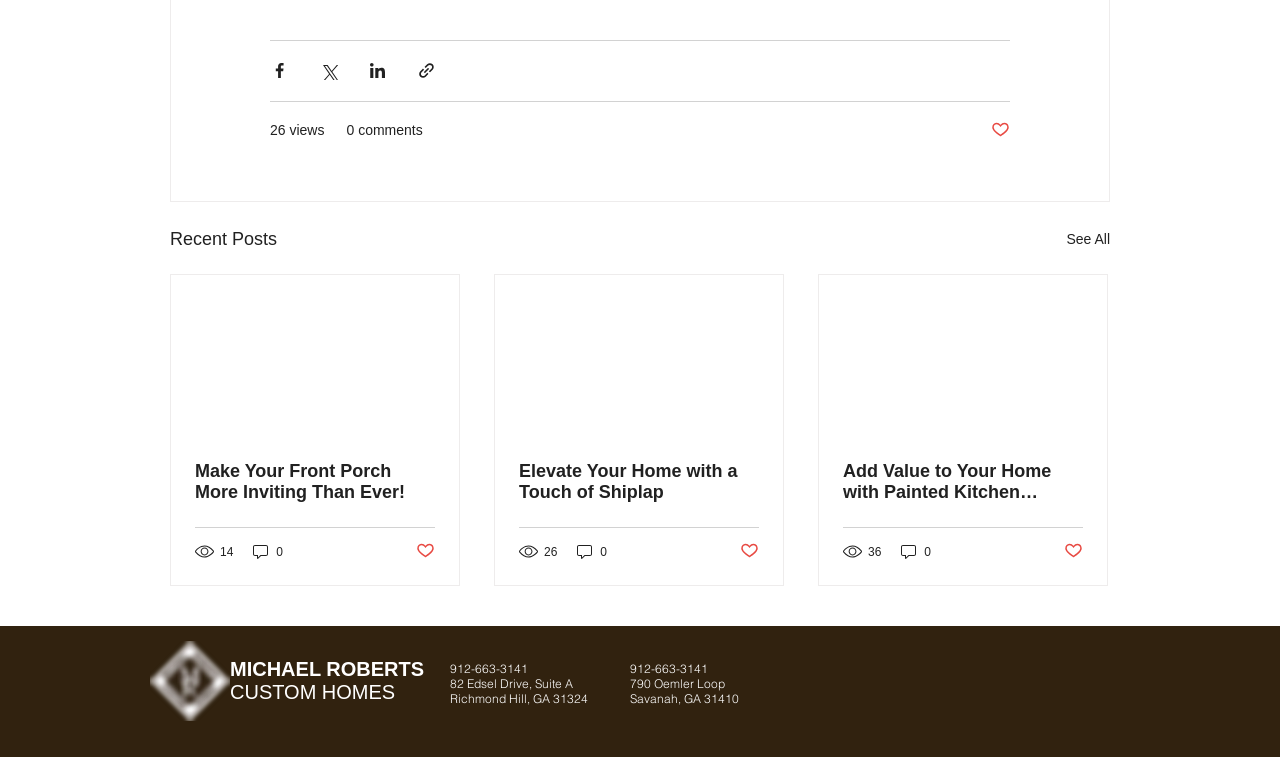Please determine the bounding box coordinates of the element's region to click in order to carry out the following instruction: "View recent posts". The coordinates should be four float numbers between 0 and 1, i.e., [left, top, right, bottom].

[0.133, 0.297, 0.216, 0.335]